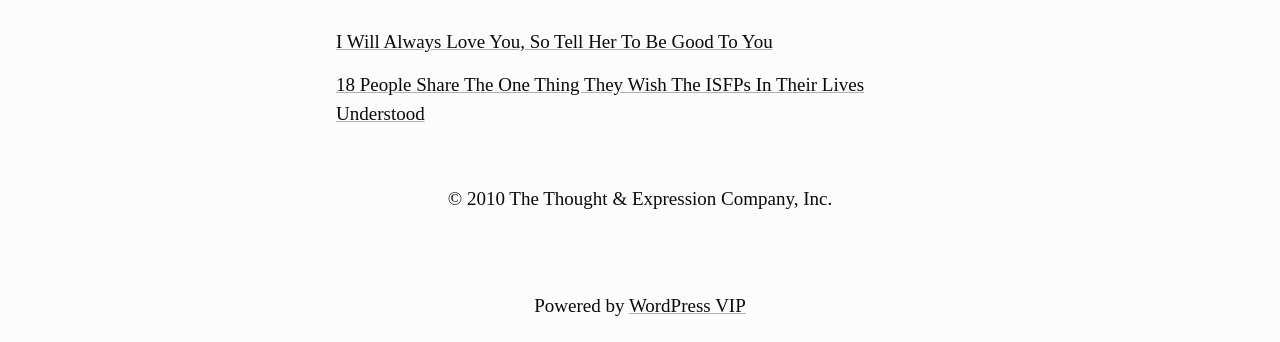Please reply to the following question with a single word or a short phrase:
What is the purpose of the navigation section?

Post navigation